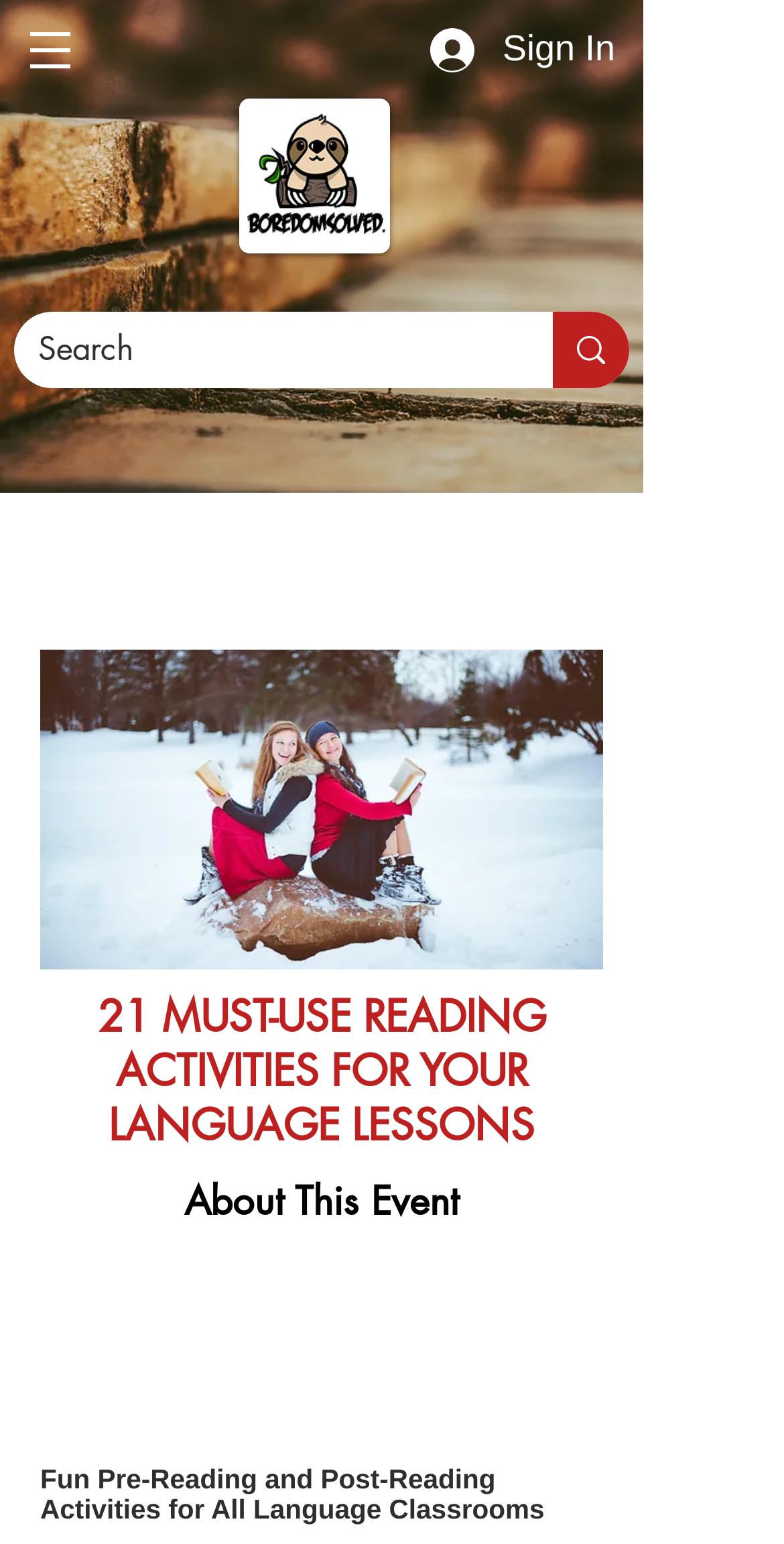Using the description: "aria-label="Search"", determine the UI element's bounding box coordinates. Ensure the coordinates are in the format of four float numbers between 0 and 1, i.e., [left, top, right, bottom].

[0.704, 0.202, 0.803, 0.251]